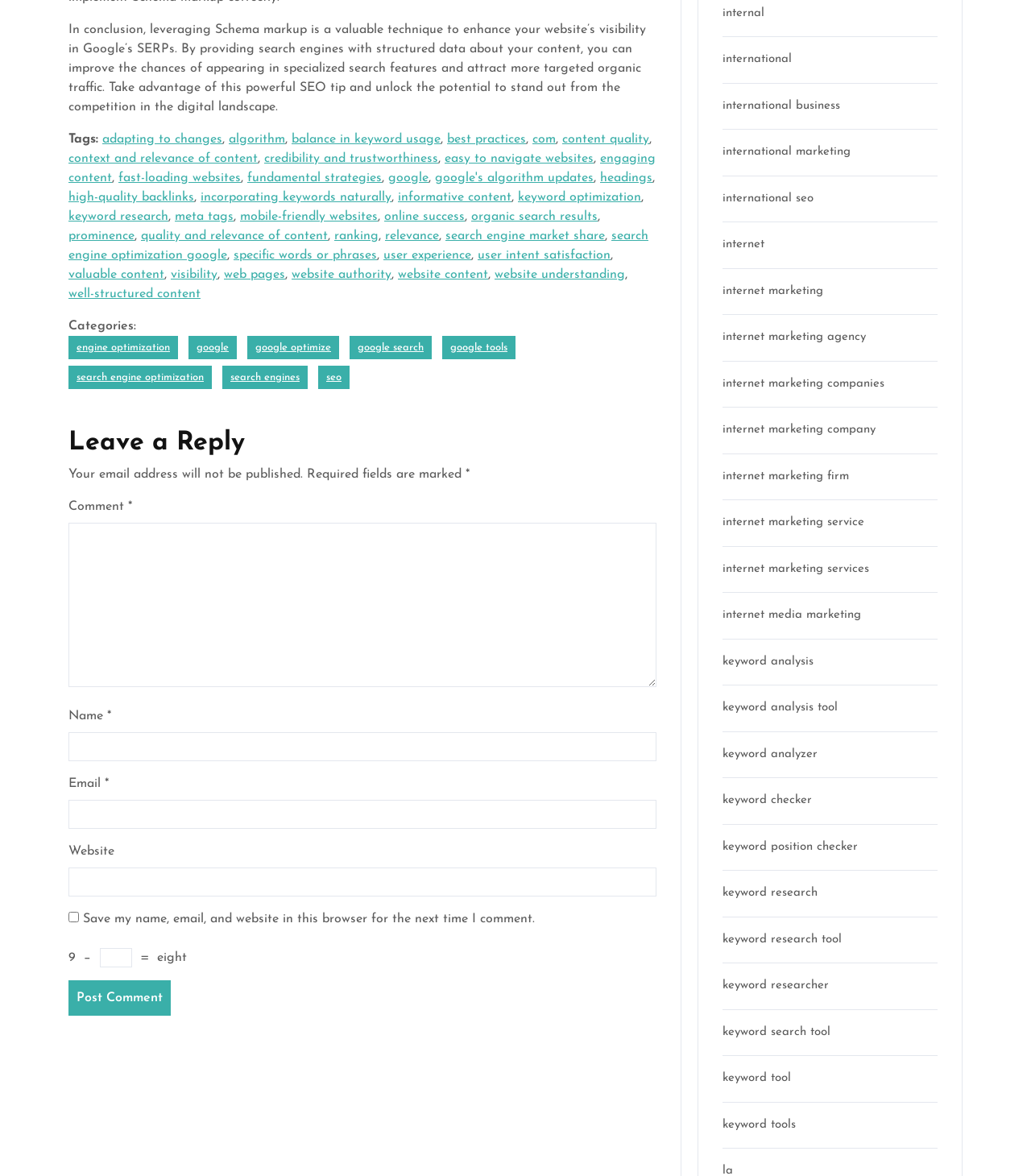Determine the bounding box coordinates of the target area to click to execute the following instruction: "Click on the link 'search engine optimization google'."

[0.066, 0.195, 0.629, 0.222]